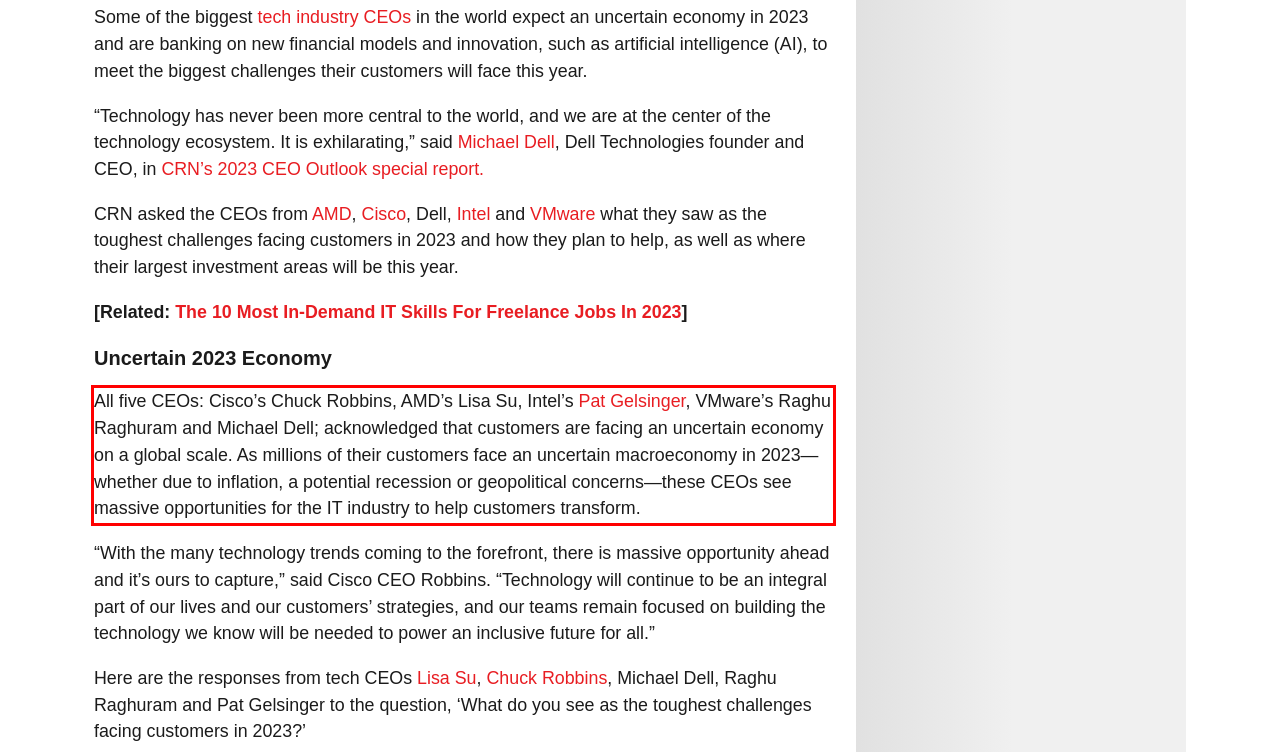You have a screenshot with a red rectangle around a UI element. Recognize and extract the text within this red bounding box using OCR.

All five CEOs: Cisco’s Chuck Robbins, AMD’s Lisa Su, Intel’s Pat Gelsinger, VMware’s Raghu Raghuram and Michael Dell; acknowledged that customers are facing an uncertain economy on a global scale. As millions of their customers face an uncertain macroeconomy in 2023—whether due to inflation, a potential recession or geopolitical concerns—these CEOs see massive opportunities for the IT industry to help customers transform.